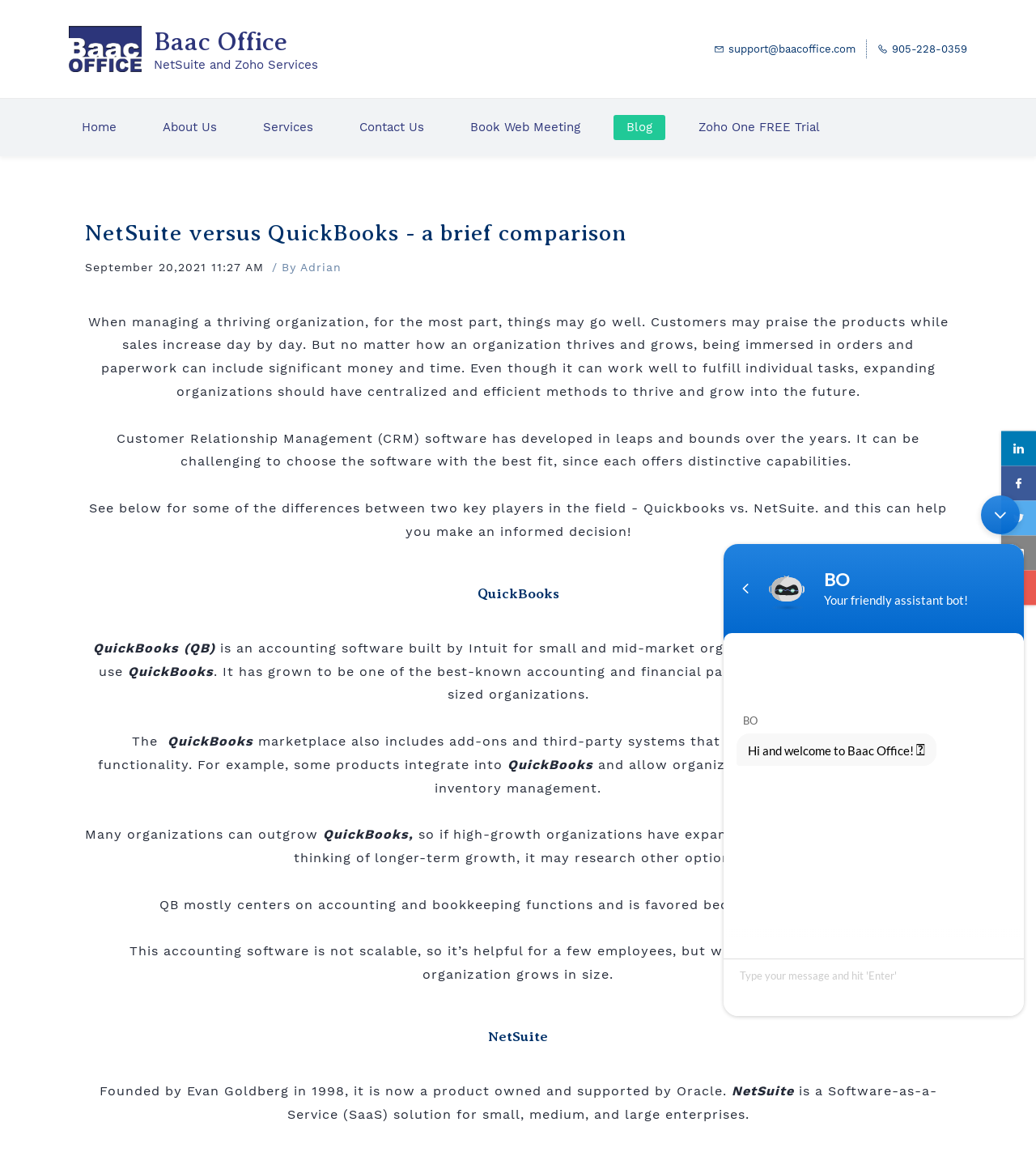Examine the image carefully and respond to the question with a detailed answer: 
What is the company name in the top-left corner?

I looked at the top-left corner of the webpage and found an image with the text 'Baac Office' next to it, which is likely the company name.